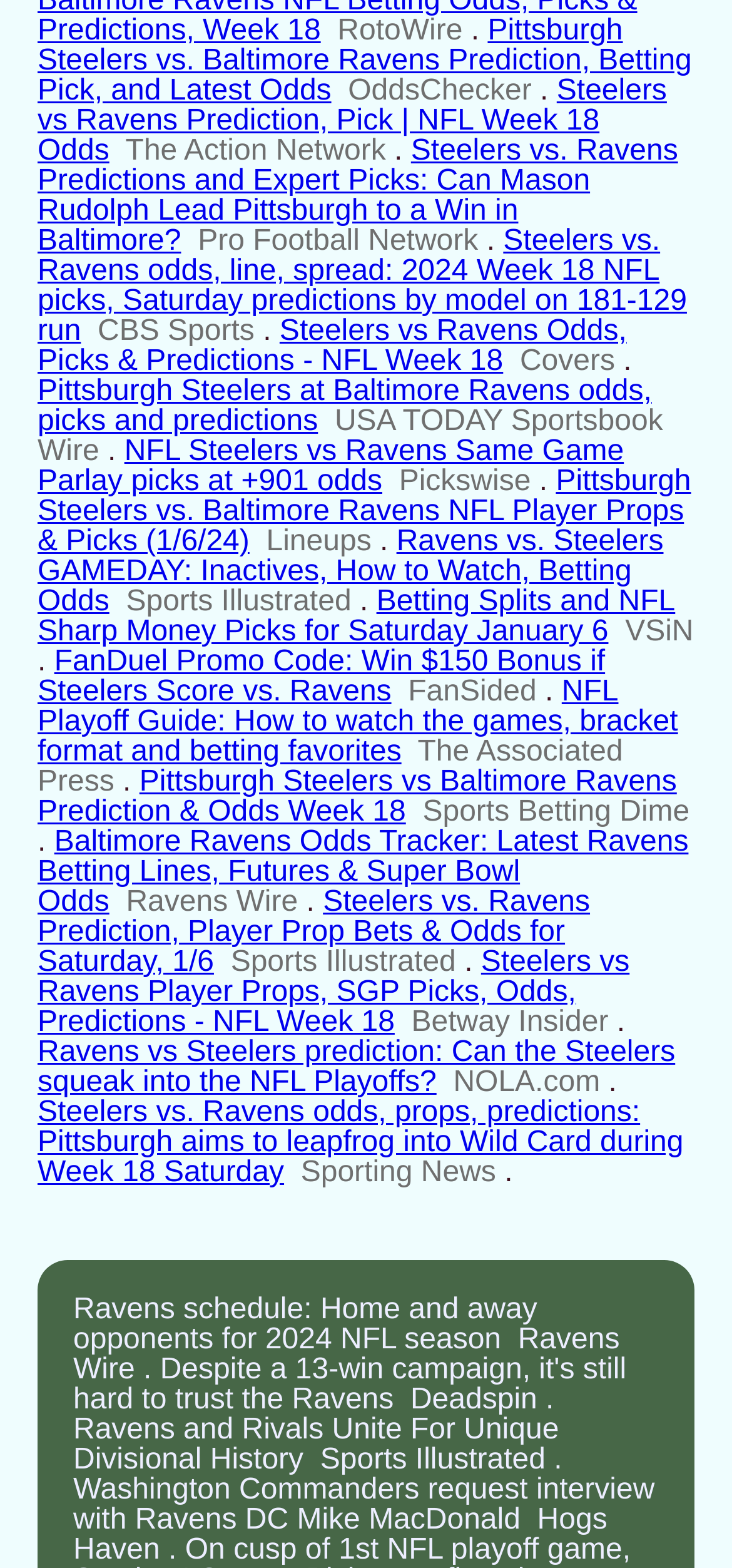Identify the bounding box coordinates of the region that should be clicked to execute the following instruction: "Explore NFL Playoff Guide: How to watch the games, bracket format and betting favorites".

[0.051, 0.431, 0.926, 0.49]